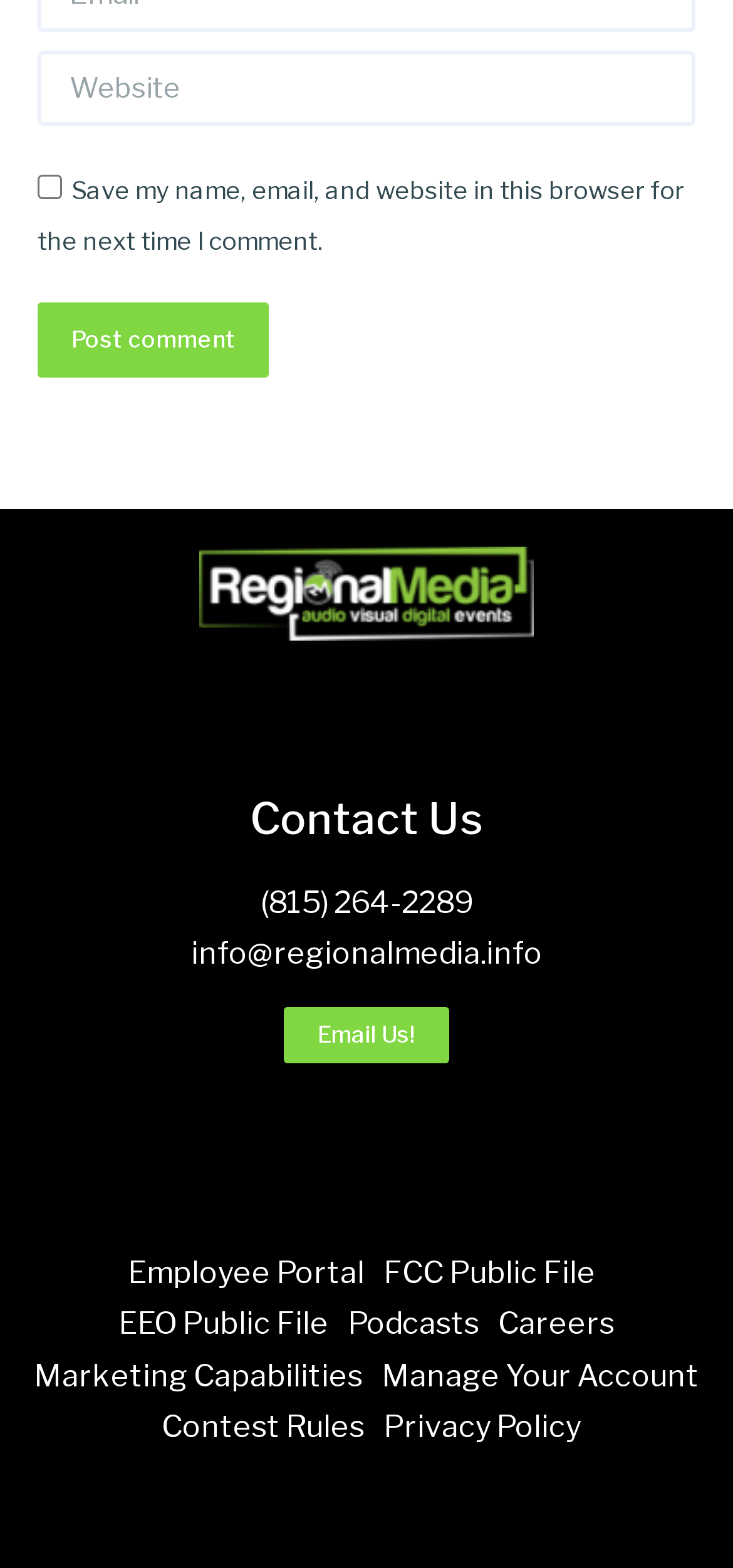Please identify the bounding box coordinates of the element's region that needs to be clicked to fulfill the following instruction: "Enter website". The bounding box coordinates should consist of four float numbers between 0 and 1, i.e., [left, top, right, bottom].

[0.051, 0.032, 0.949, 0.08]